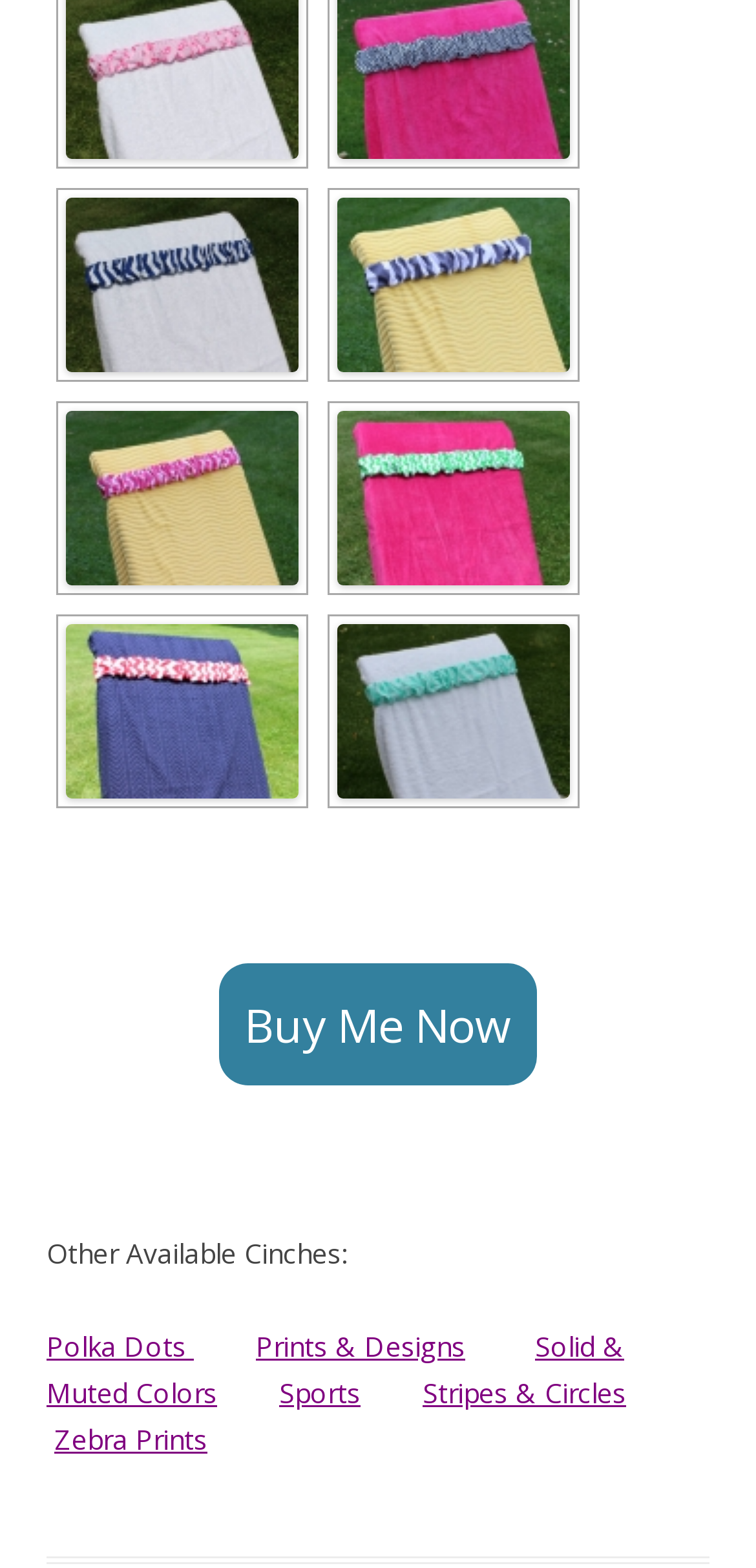What is the position of the 'Buy Me Now' link?
Please give a well-detailed answer to the question.

I looked at the bounding box coordinates of the 'Buy Me Now' link and compared them to the other elements. It appears to be in the middle of the page, vertically.